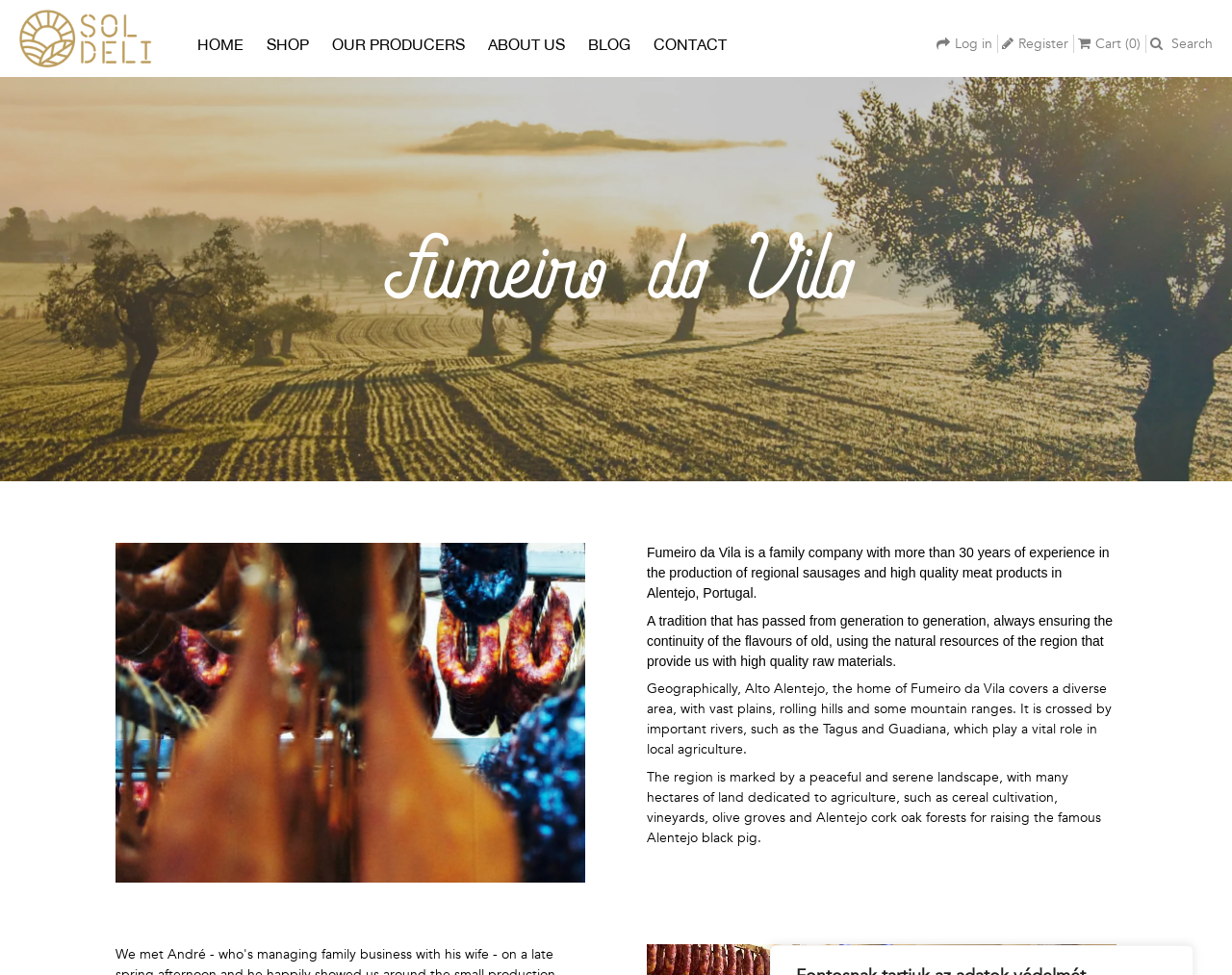Utilize the details in the image to thoroughly answer the following question: Where is Fumeiro da Vila located?

The webpage mentions that Fumeiro da Vila is located in Alentejo, Portugal, and also provides information about the region's geography and agriculture.